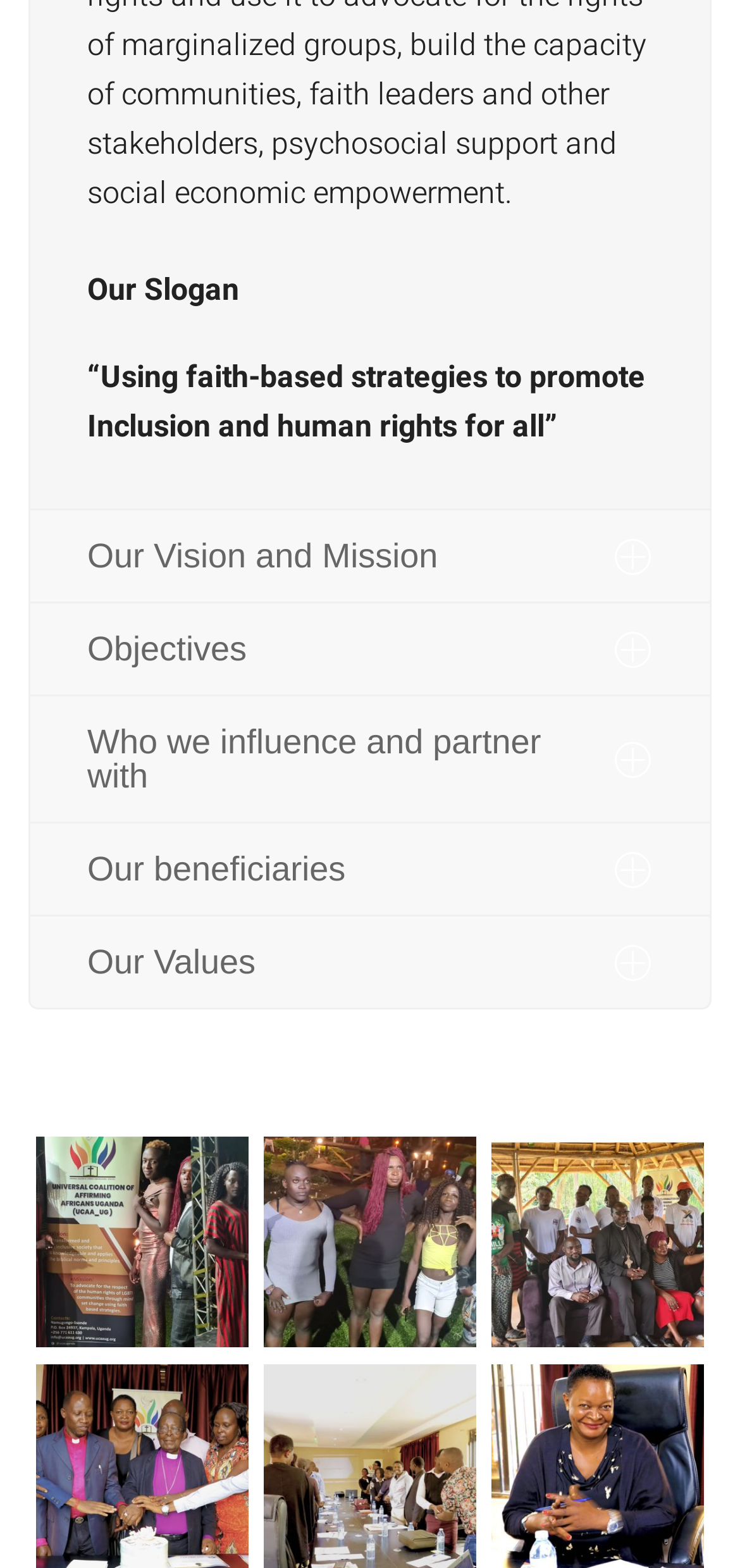How many sections are listed under the organization's vision and mission?
Refer to the image and give a detailed answer to the question.

Under the 'Our Vision and Mission' section, there are five subheadings listed, which are 'Objectives', 'Who we influence and partner with', 'Our beneficiaries', and 'Our Values'. These subheadings are indicated by the presence of links with the same text as the headings.